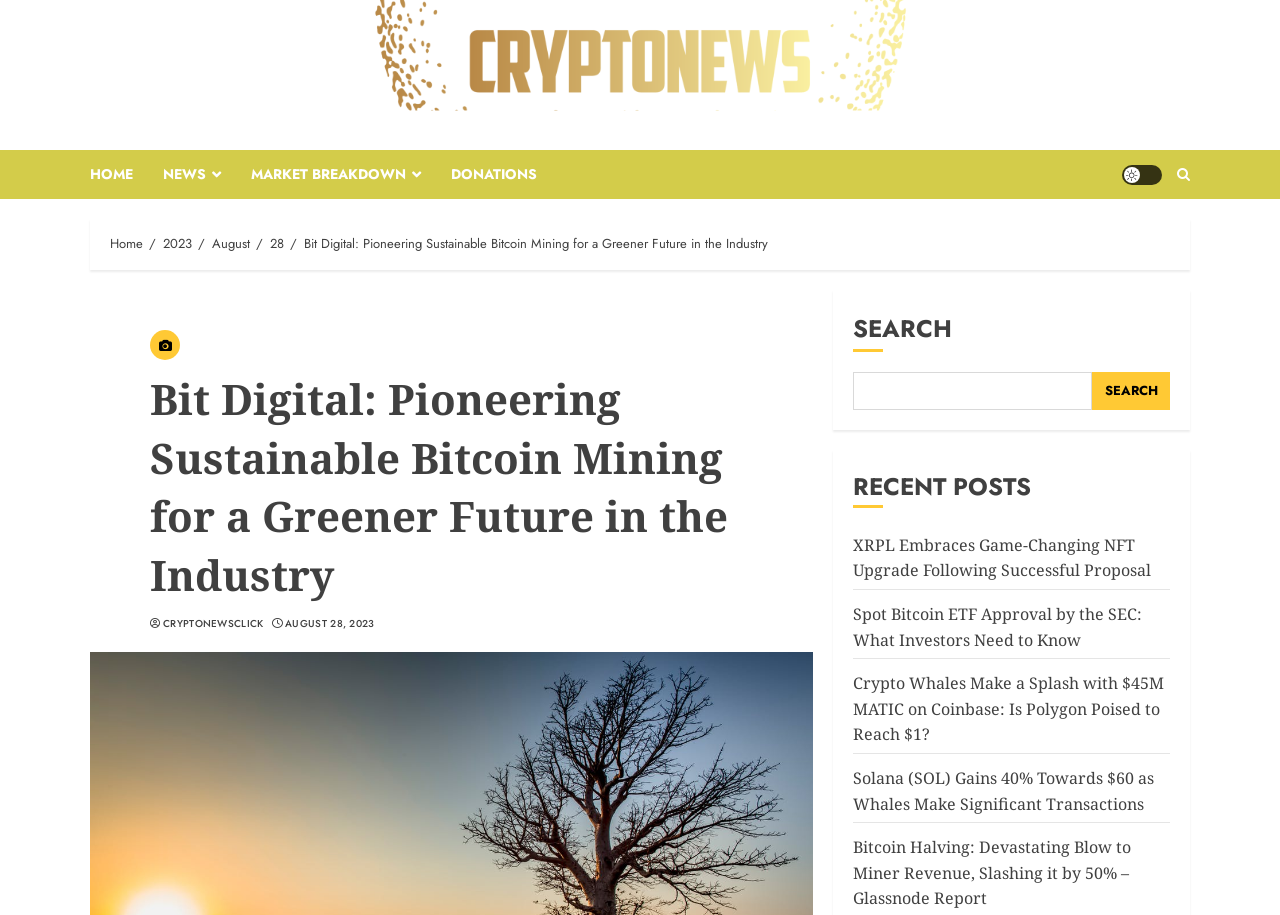Please identify the bounding box coordinates of the element I should click to complete this instruction: 'Reply to All'. The coordinates should be given as four float numbers between 0 and 1, like this: [left, top, right, bottom].

None